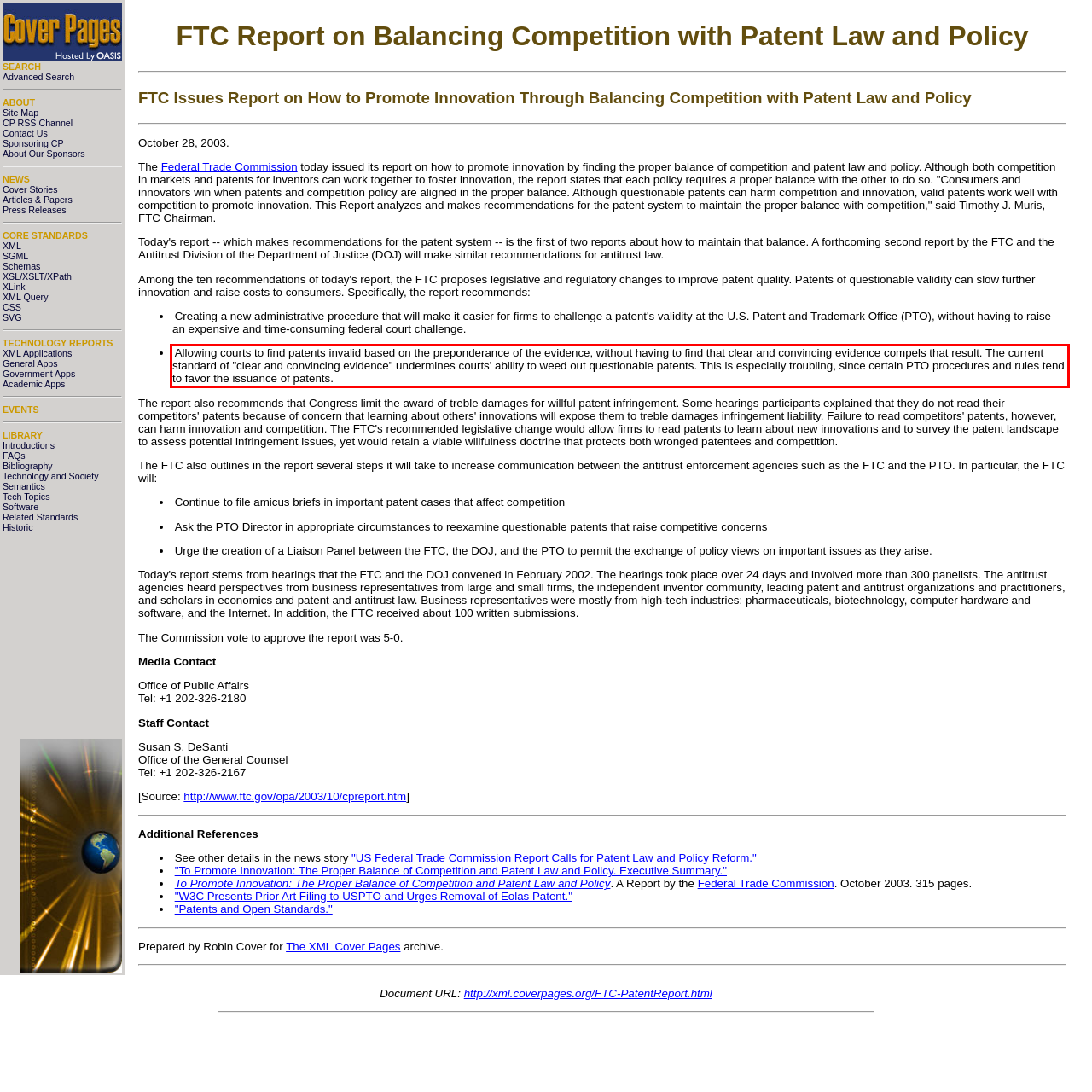Identify the red bounding box in the webpage screenshot and perform OCR to generate the text content enclosed.

Allowing courts to find patents invalid based on the preponderance of the evidence, without having to find that clear and convincing evidence compels that result. The current standard of "clear and convincing evidence" undermines courts' ability to weed out questionable patents. This is especially troubling, since certain PTO procedures and rules tend to favor the issuance of patents.